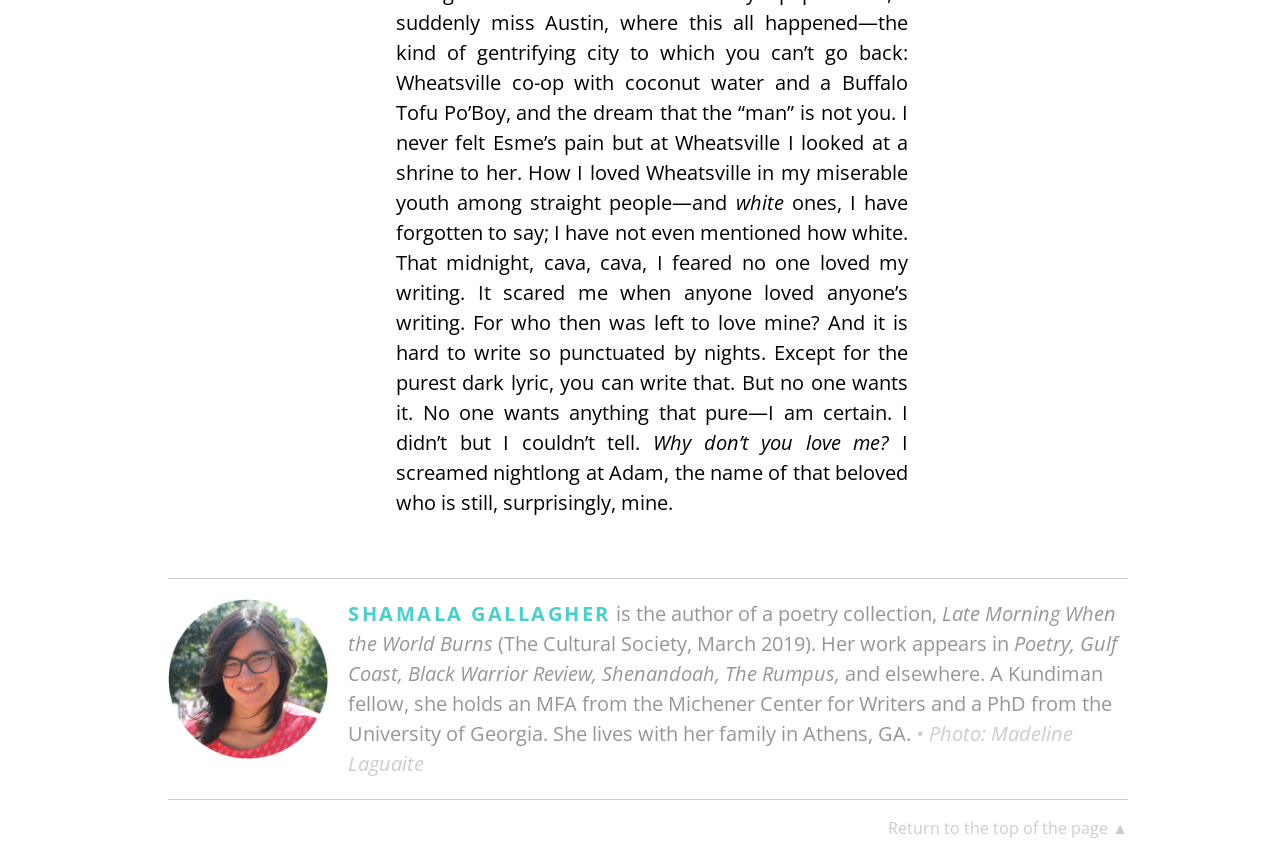What is the name of the center where the author holds an MFA?
Analyze the image and provide a thorough answer to the question.

The name of the center is mentioned in the text 'She holds an MFA from the Michener Center for Writers' which provides information about the author's education.